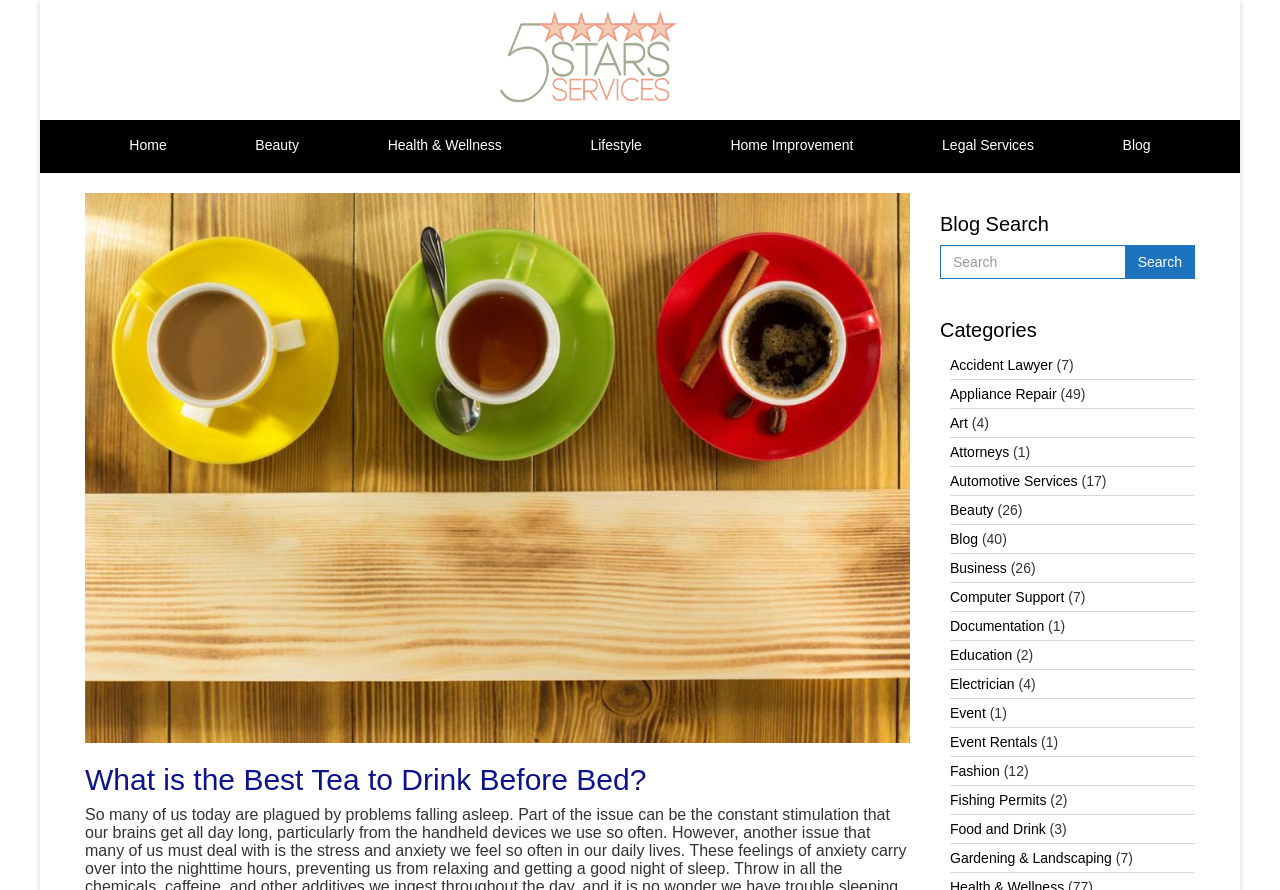Give a short answer using one word or phrase for the question:
What is the function of the button next to the search textbox?

Search